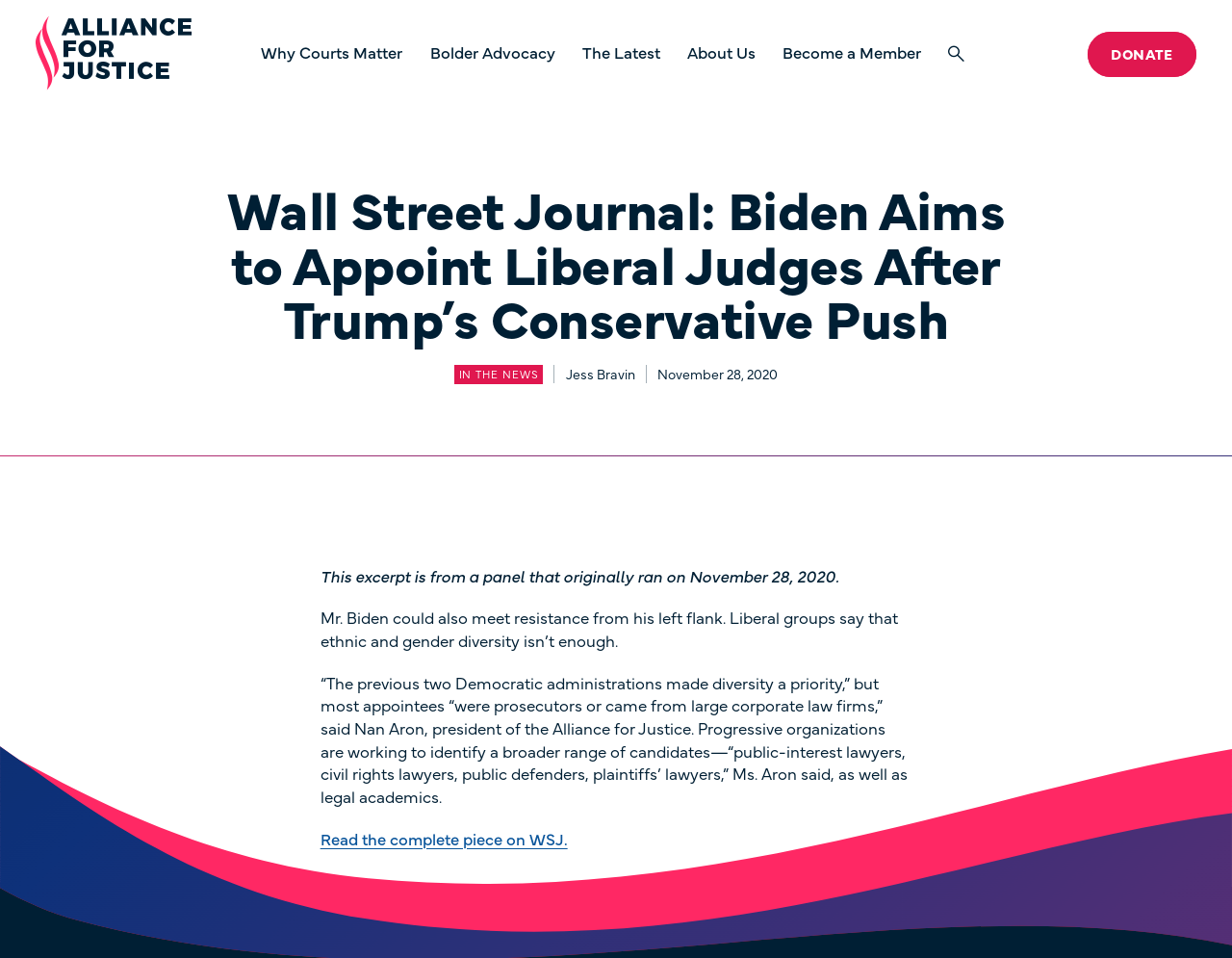Locate the bounding box coordinates of the segment that needs to be clicked to meet this instruction: "Donate to the organization".

[0.883, 0.033, 0.971, 0.08]